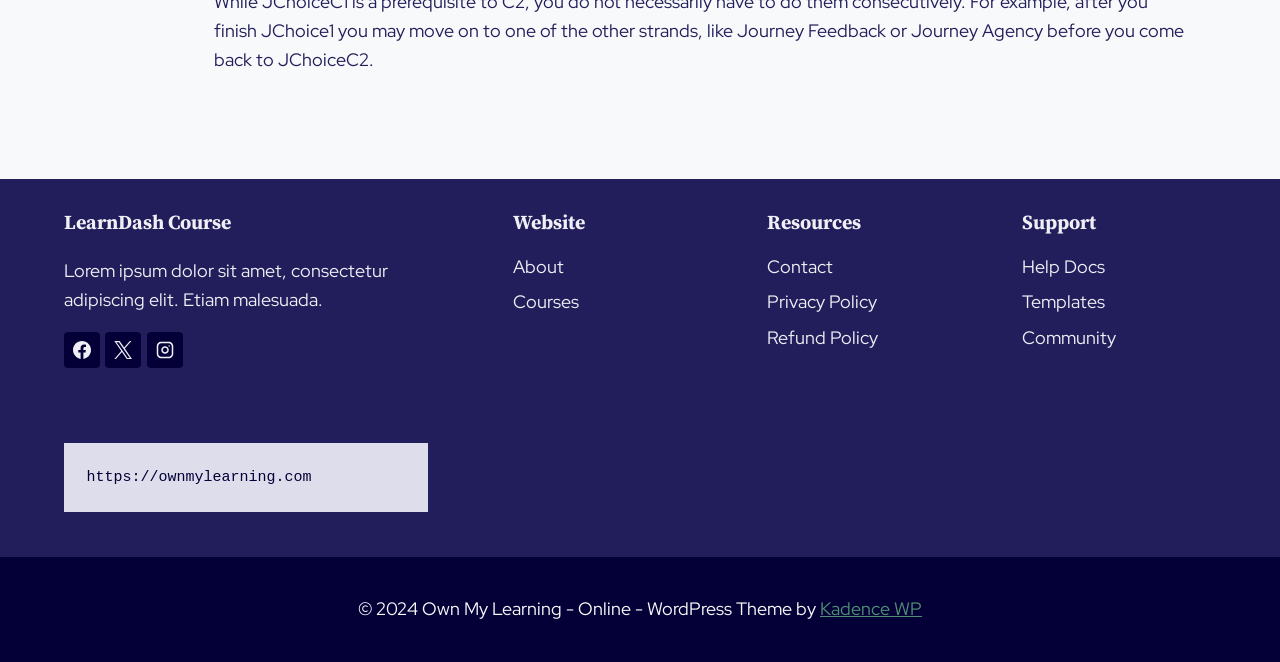Predict the bounding box of the UI element based on this description: "LEARNING PROGRAMS".

None